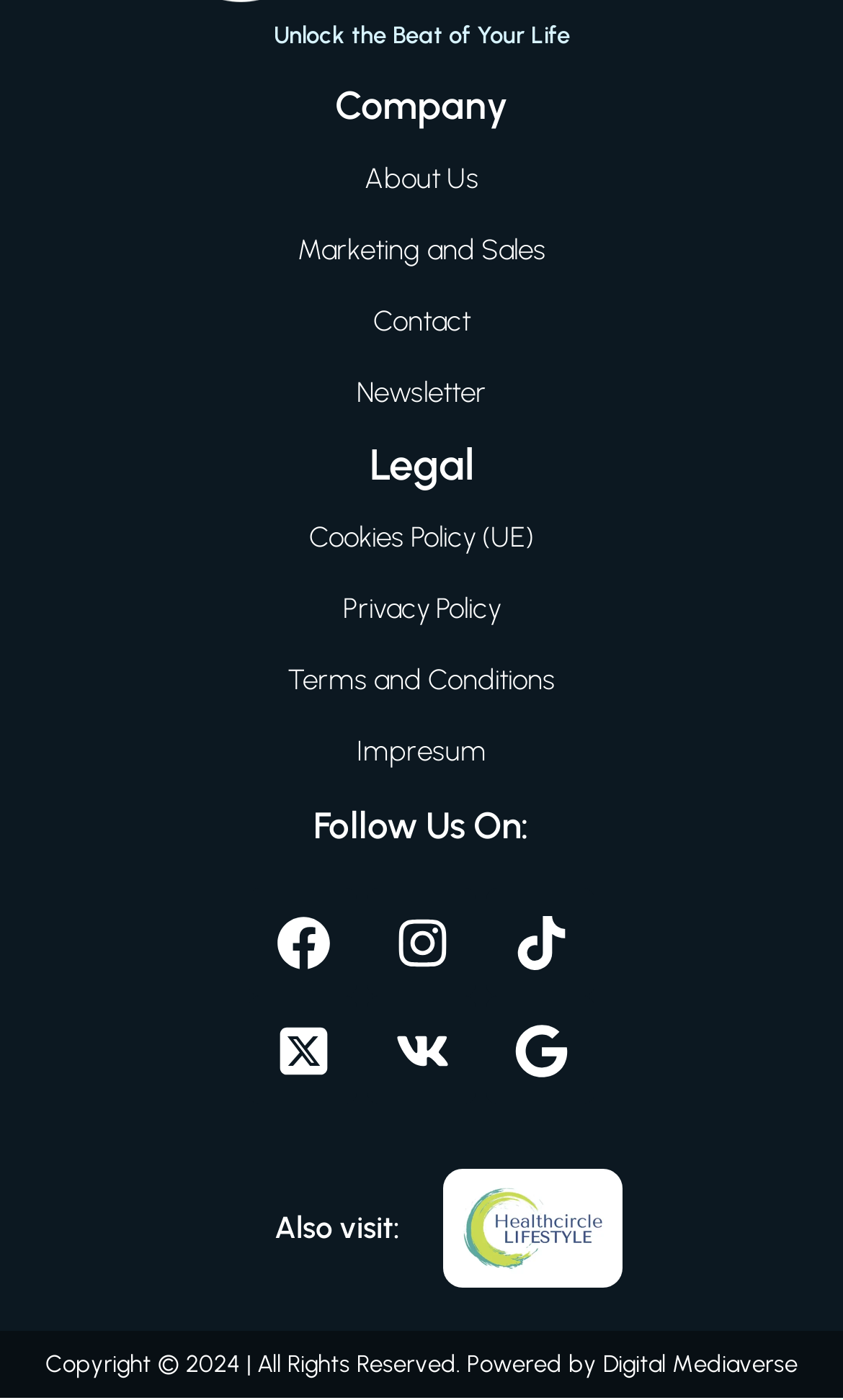Indicate the bounding box coordinates of the element that needs to be clicked to satisfy the following instruction: "Follow on Facebook". The coordinates should be four float numbers between 0 and 1, i.e., [left, top, right, bottom].

[0.295, 0.635, 0.423, 0.712]